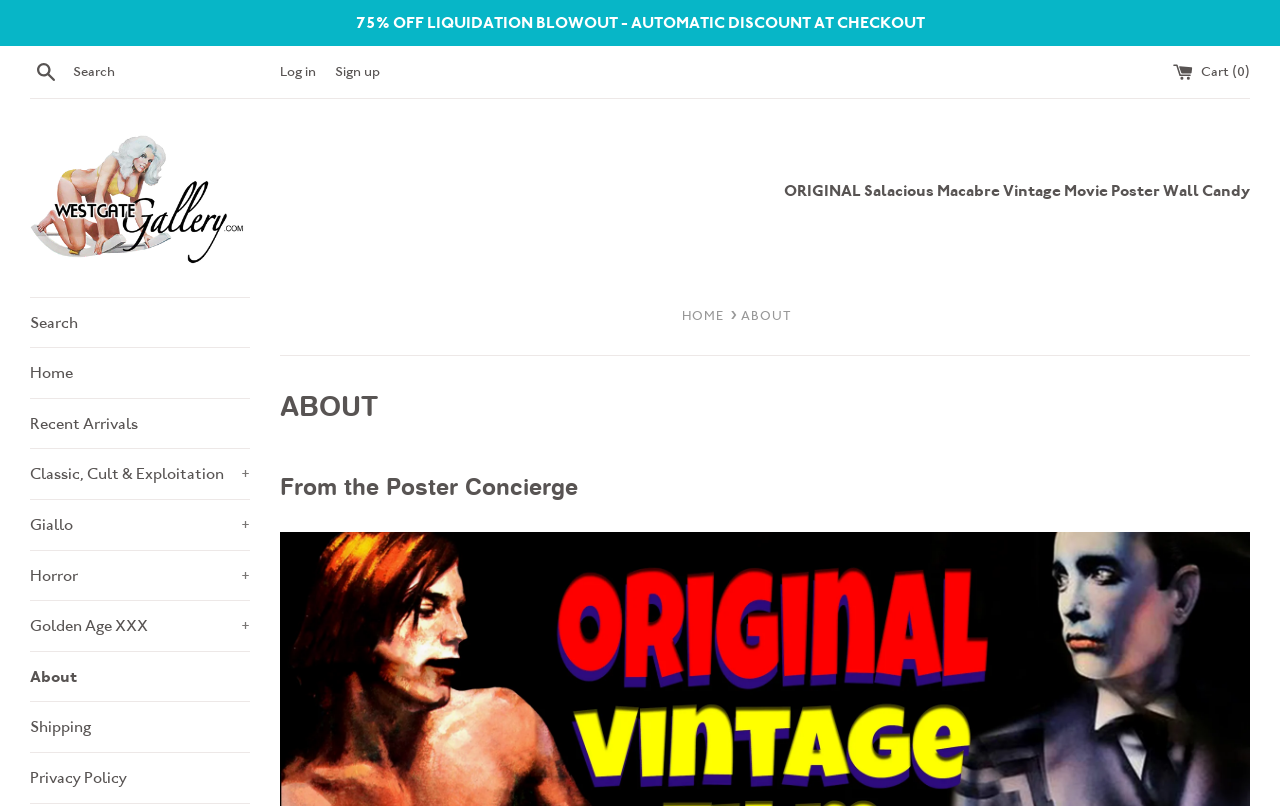Give a complete and precise description of the webpage's appearance.

This webpage is about Westgate Gallery, an online store selling movie posters. At the top, there is a prominent banner announcing a 75% off liquidation blowout sale with an automatic discount at checkout. Below the banner, there is a search bar with a search button and a search box. To the right of the search bar, there are links to log in, sign up, and view the cart, which is currently empty.

On the top-left corner, there is a logo of Westgate Gallery, which is an image with a link to the website's homepage. Below the logo, there are links to various categories, including Search, Home, Recent Arrivals, and several genres of movie posters such as Classic, Cult & Exploitation, Giallo, Horror, and Golden Age XXX.

Further down, there is a navigation menu with breadcrumbs, showing the current page as "ABOUT" and providing links to the homepage and other pages. Below the navigation menu, there is a horizontal separator, followed by a heading that reads "ABOUT" and a subheading that says "From the Poster Concierge".

The main content of the page starts with a personal message from the Poster Concierge, sharing a story about collecting movie posters since the age of three. The text is followed by a description of the store's offerings, mentioning "ORIGINAL Salacious Macabre Vintage Movie Poster Wall Candy".